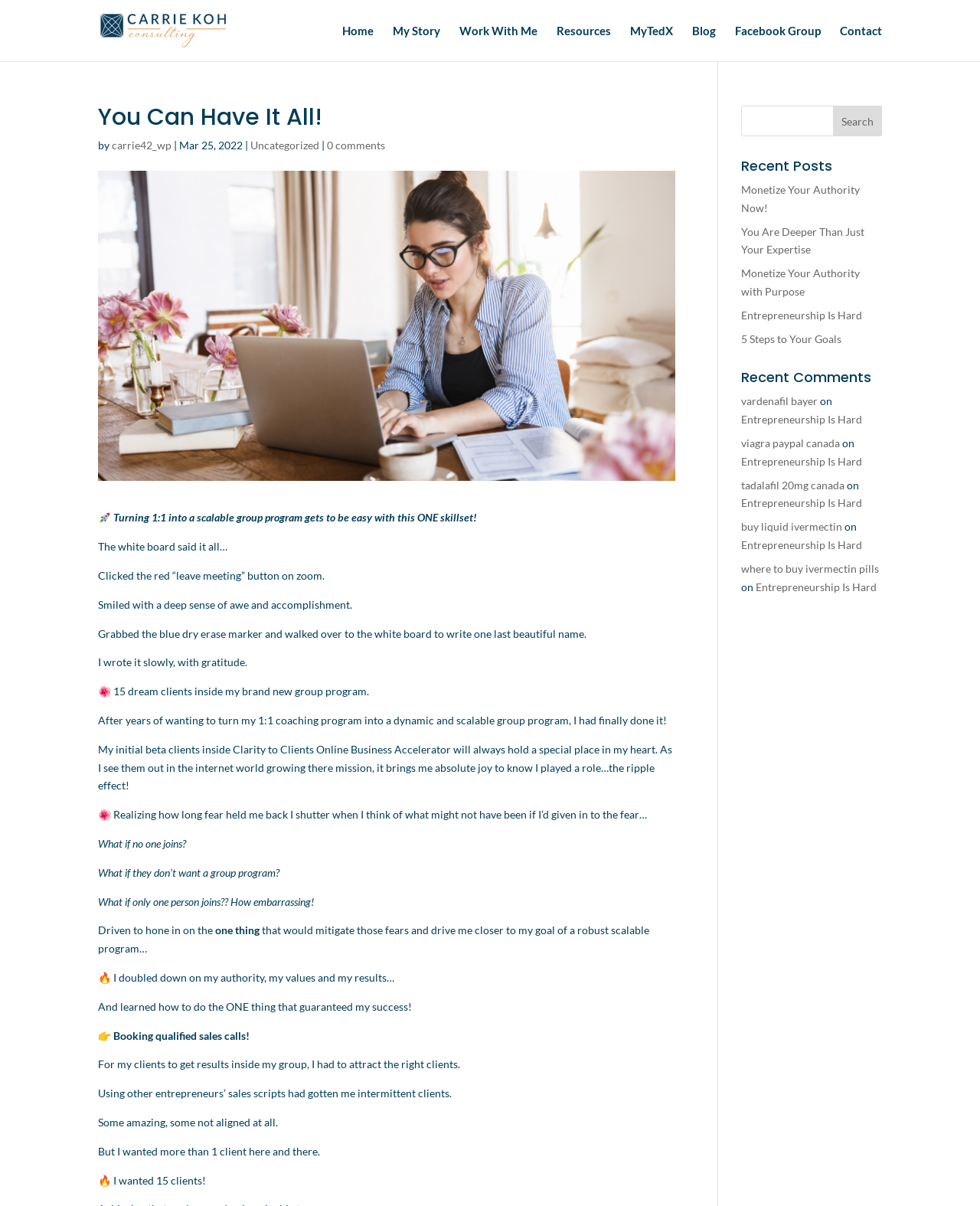Examine the screenshot and answer the question in as much detail as possible: How many dream clients did Carrie Koh get?

According to the blog post, Carrie Koh wrote '15 dream clients inside my brand new group program' which indicates that she got 15 dream clients.